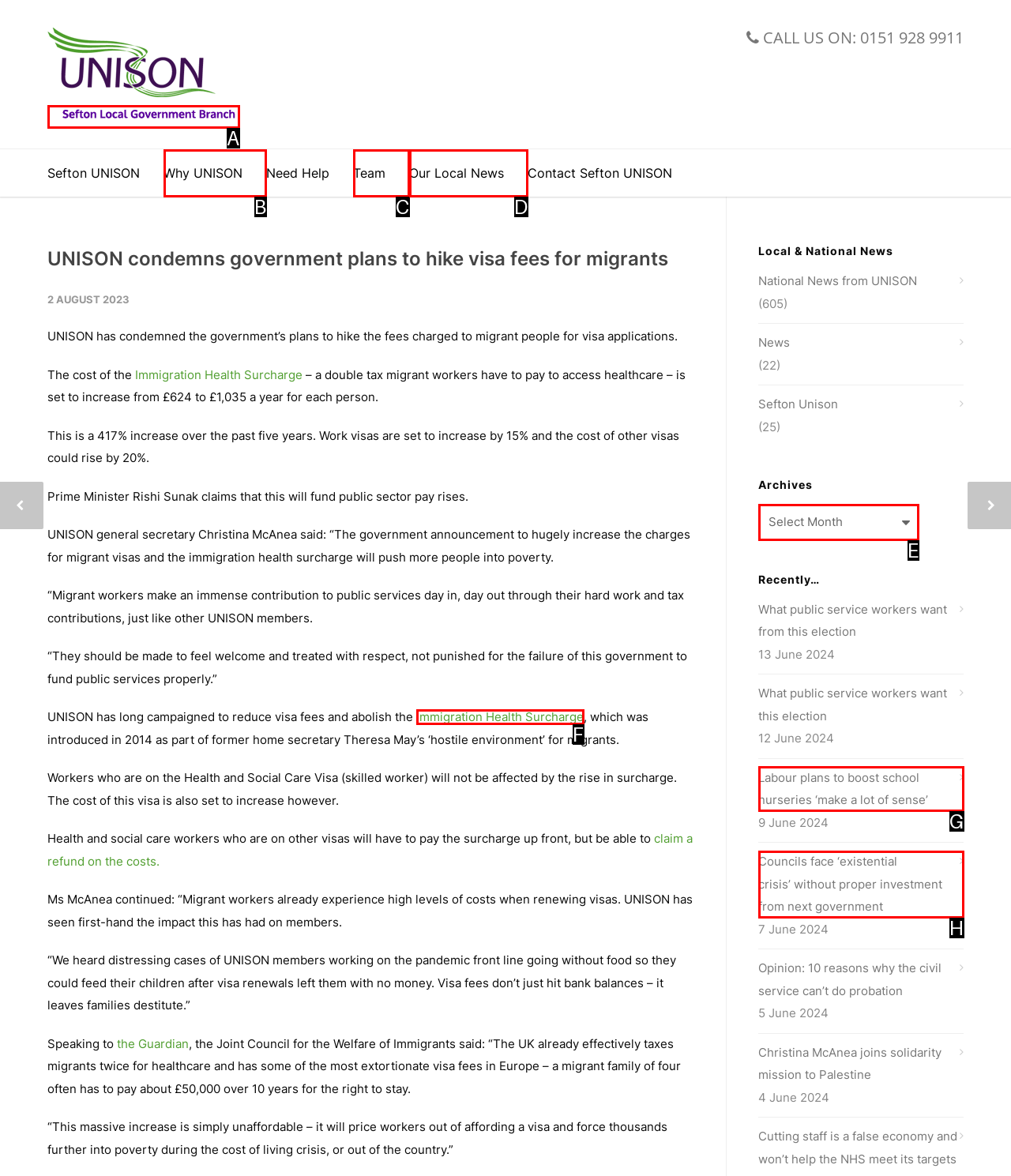Select the letter that corresponds to the description: alt="Sefton UNISON". Provide your answer using the option's letter.

A